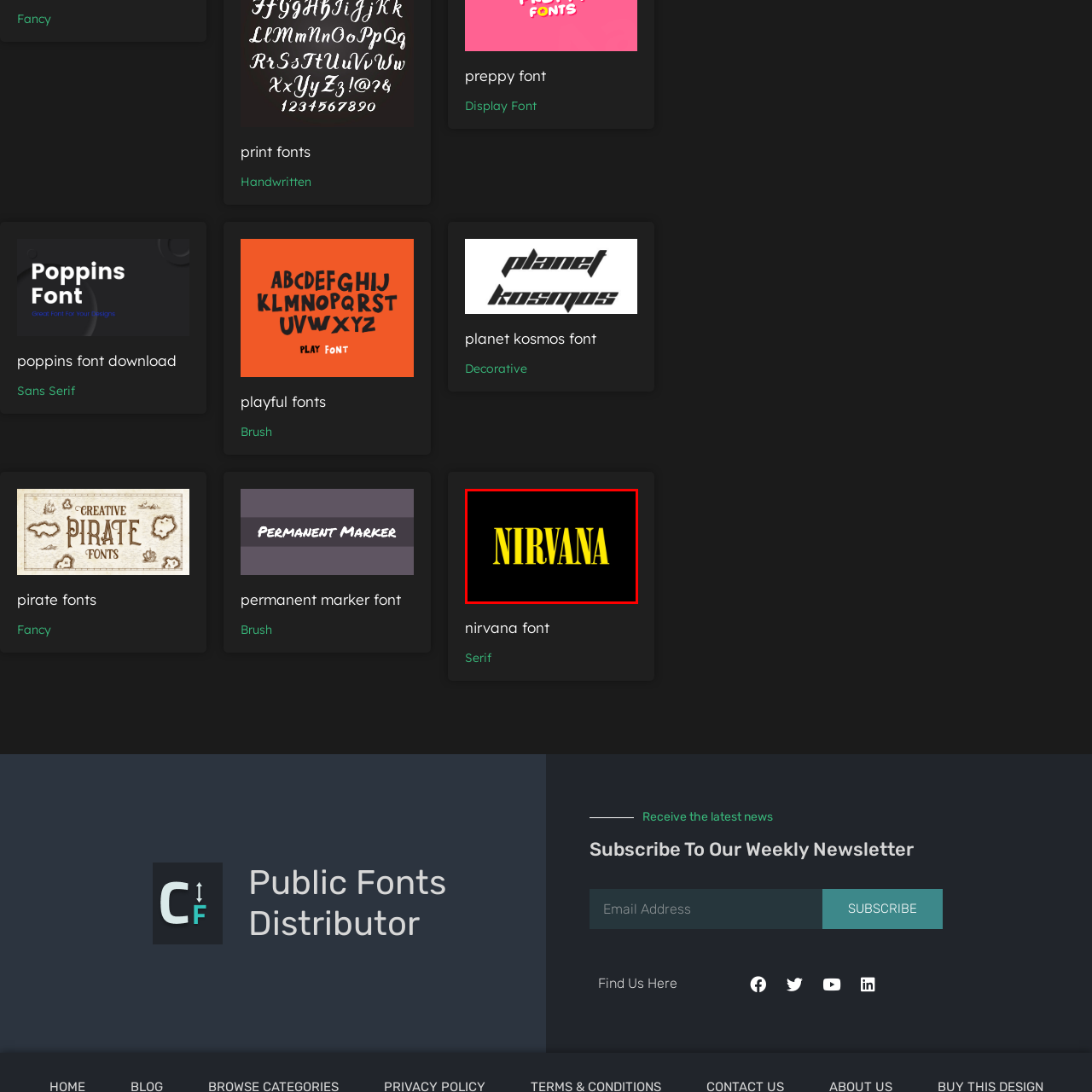View the image highlighted in red and provide one word or phrase: What themes is the term 'NIRVANA' commonly linked to?

enlightenment, artistic pursuits, and cultural movements